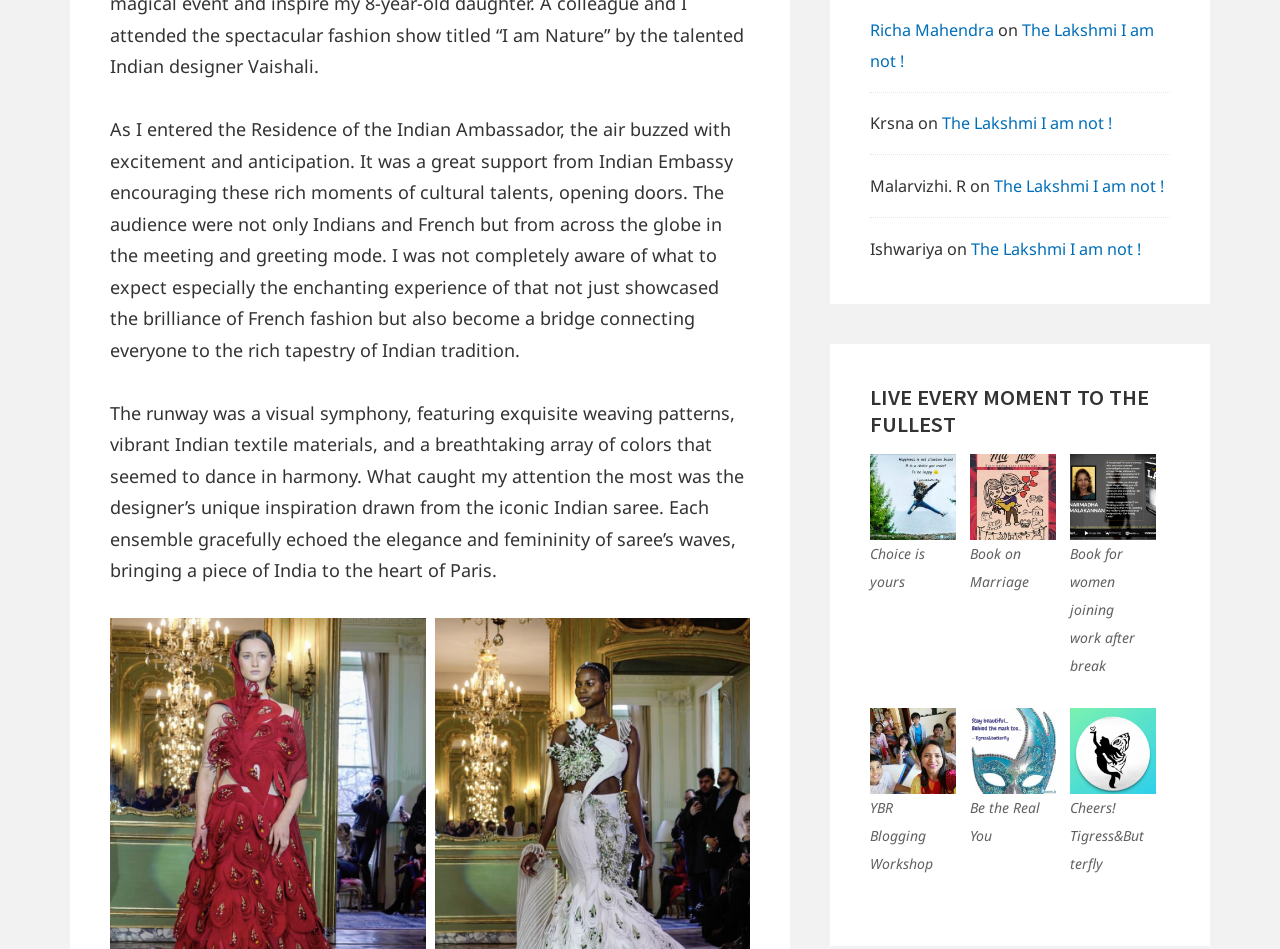Identify the bounding box for the described UI element. Provide the coordinates in (top-left x, top-left y, bottom-right x, bottom-right y) format with values ranging from 0 to 1: Richa Mahendra

[0.68, 0.021, 0.777, 0.044]